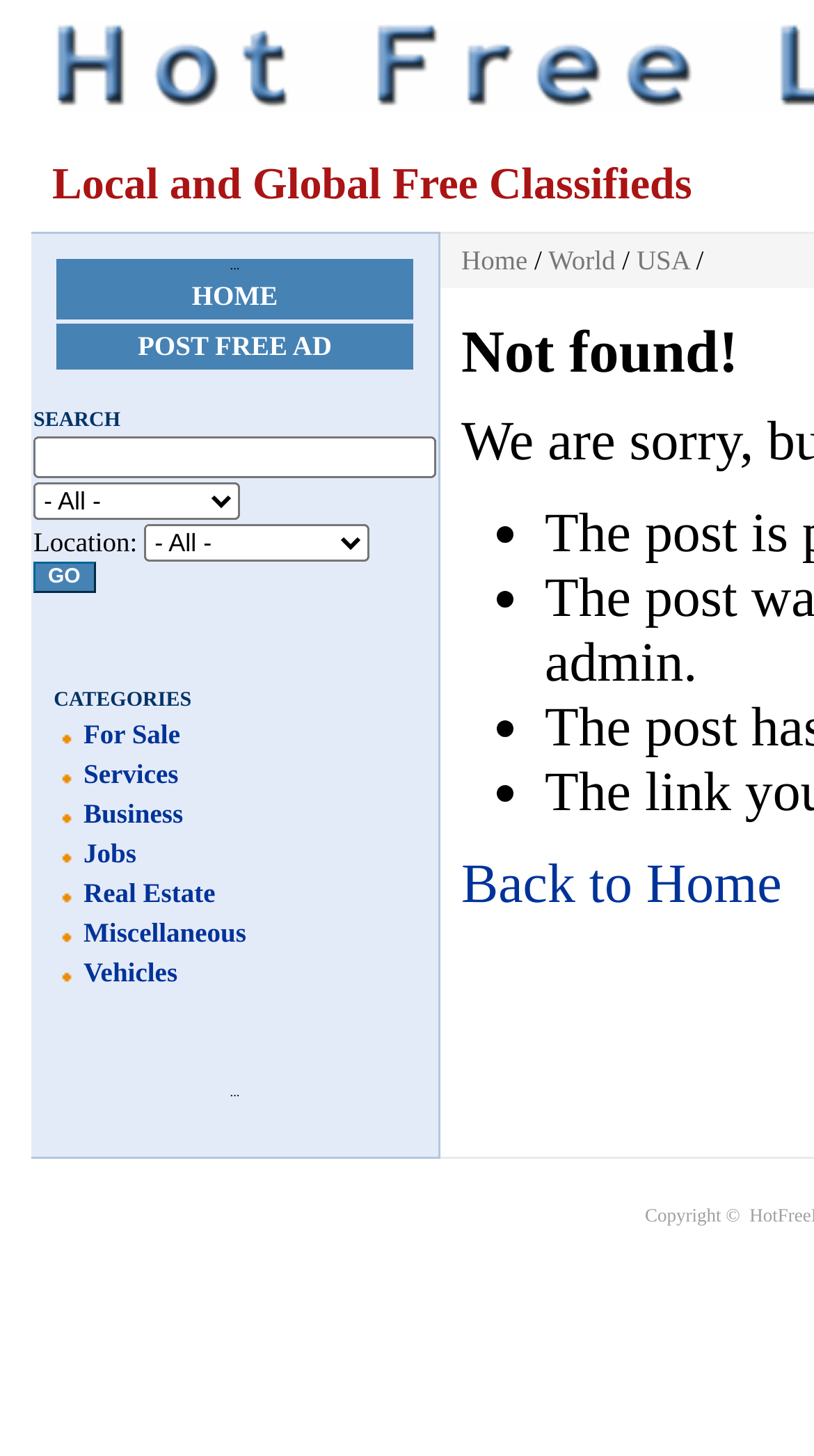Determine the bounding box coordinates of the region to click in order to accomplish the following instruction: "Search for an ad". Provide the coordinates as four float numbers between 0 and 1, specifically [left, top, right, bottom].

[0.041, 0.3, 0.536, 0.328]